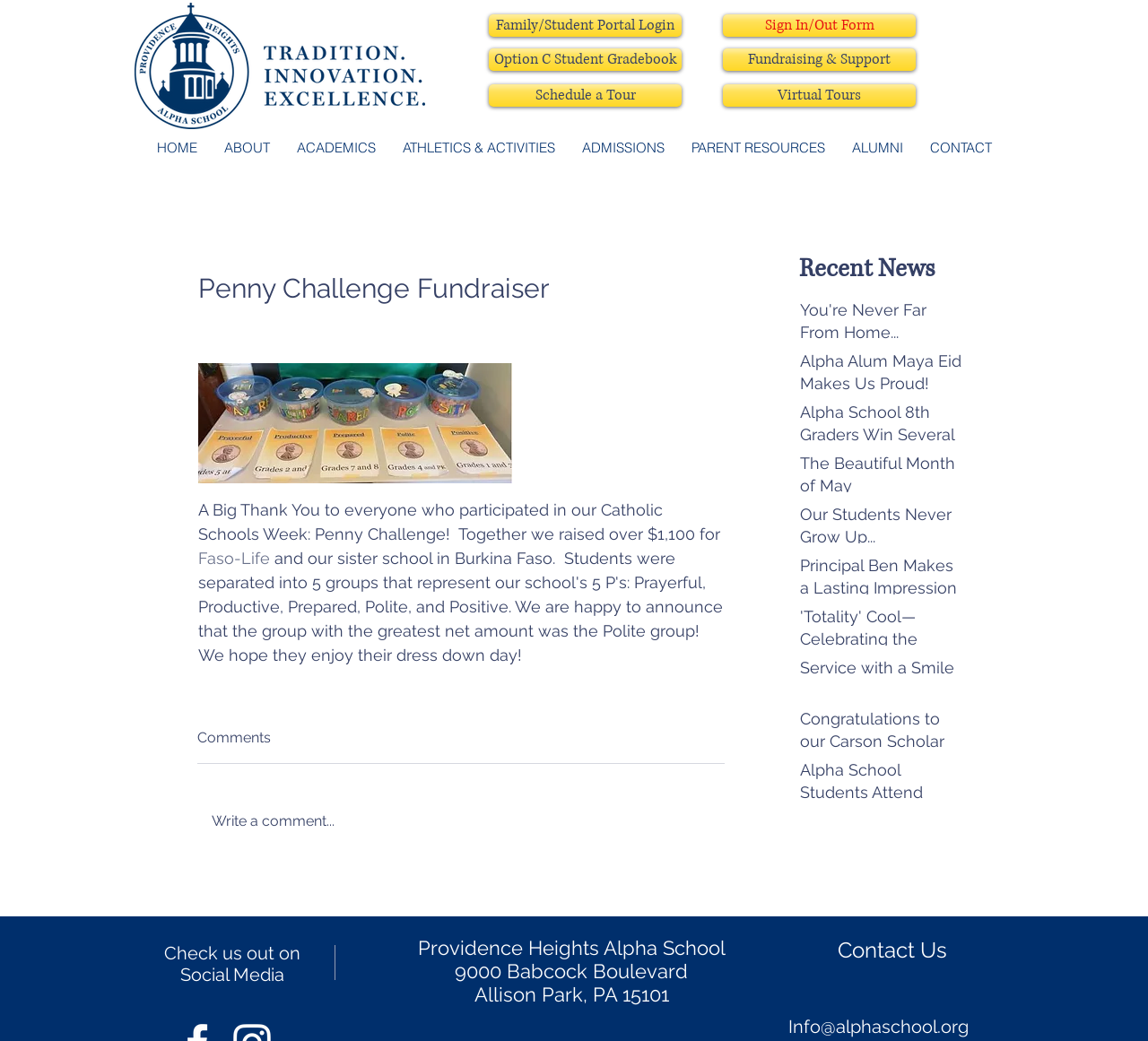Please mark the clickable region by giving the bounding box coordinates needed to complete this instruction: "Click the 'Family/Student Portal Login' link".

[0.426, 0.014, 0.594, 0.035]